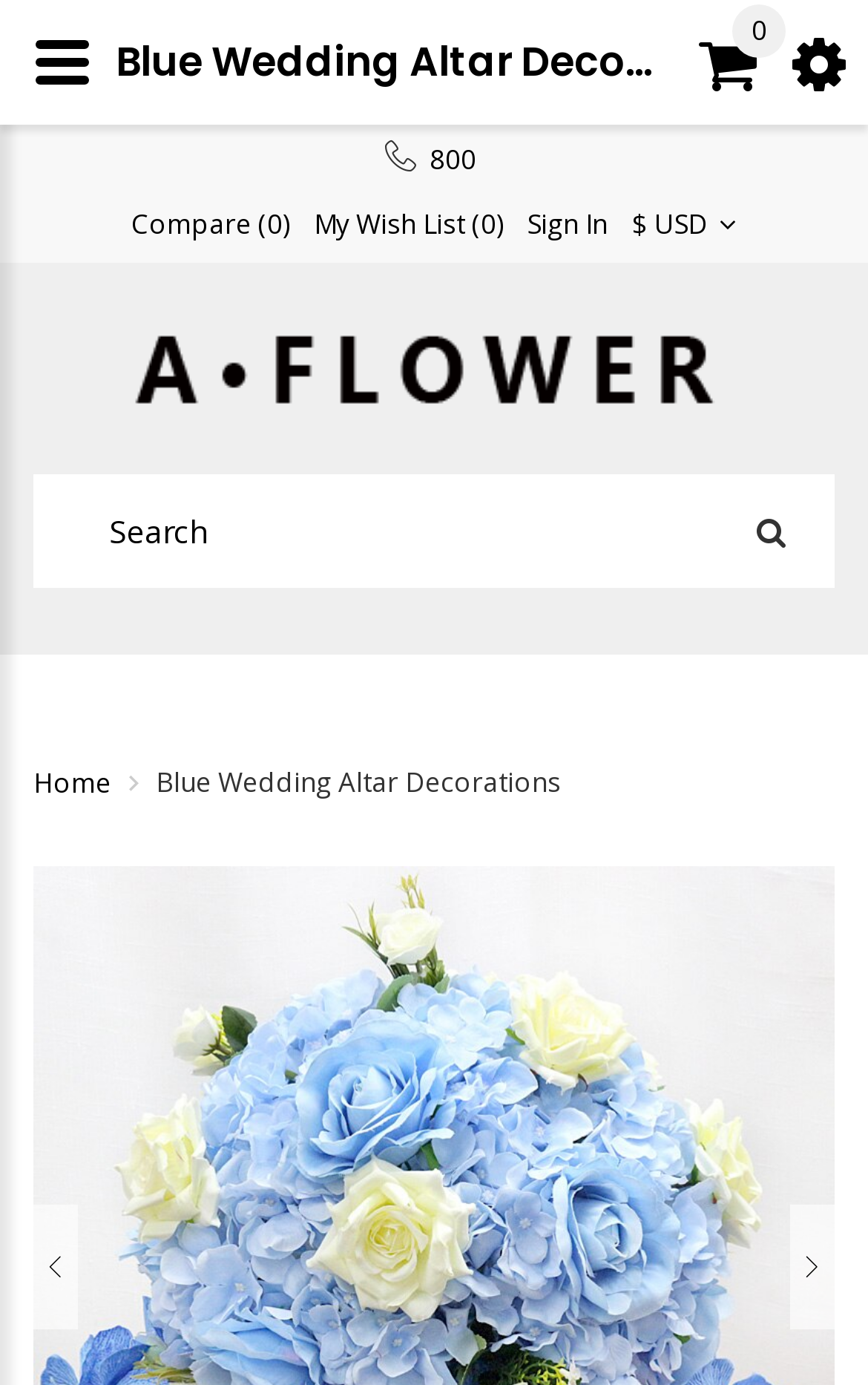Is the search textbox a required field?
Give a comprehensive and detailed explanation for the question.

I found the search textbox by looking at the textbox element with the text 'Search' at coordinates [0.038, 0.342, 0.962, 0.424]. The 'required' attribute of the textbox is set to False, indicating it is not a required field.